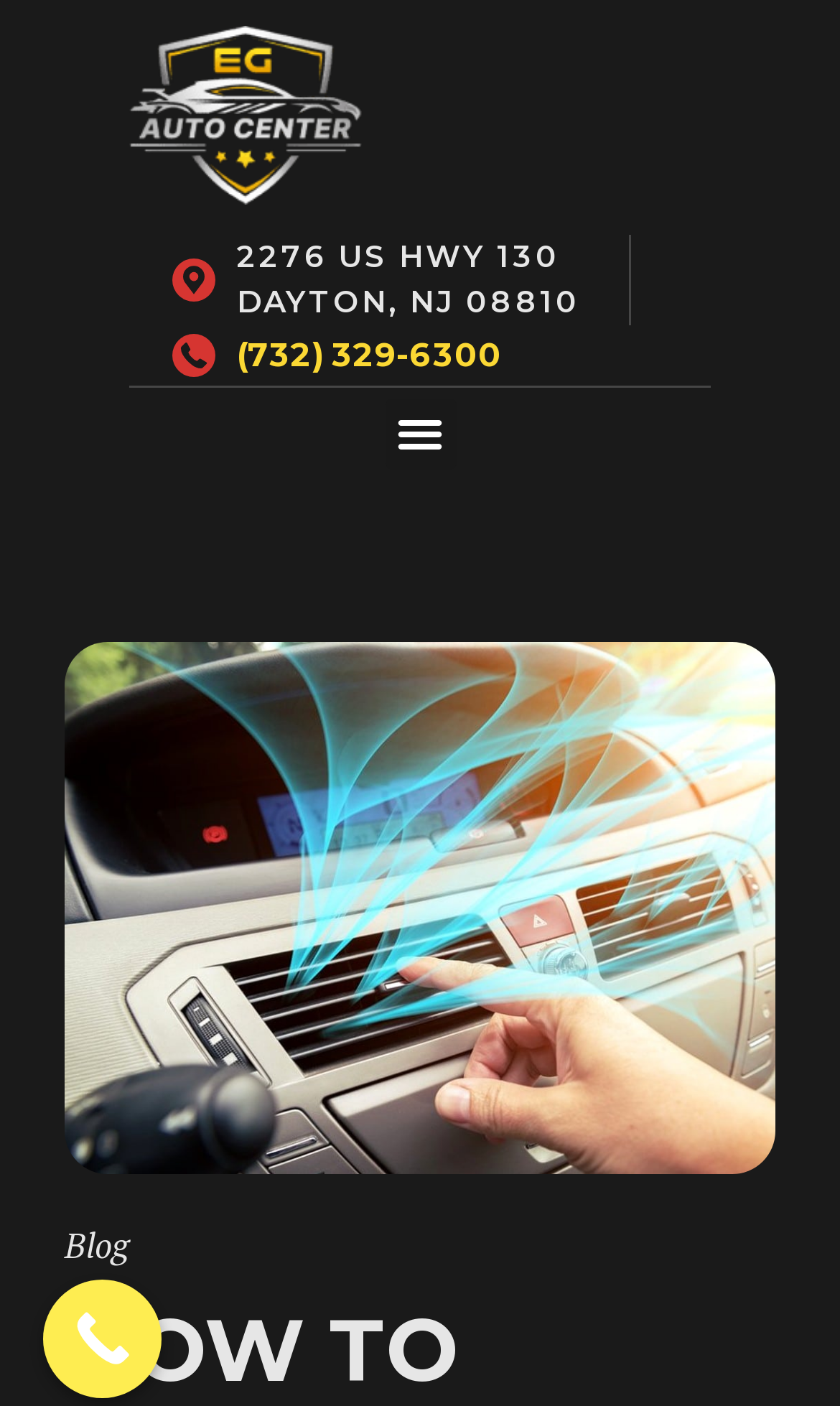What is the topic of the blog post?
Respond with a short answer, either a single word or a phrase, based on the image.

HOW TO CHOOSE THE RIGHT AUTO AIR CONDITIONING MONROE